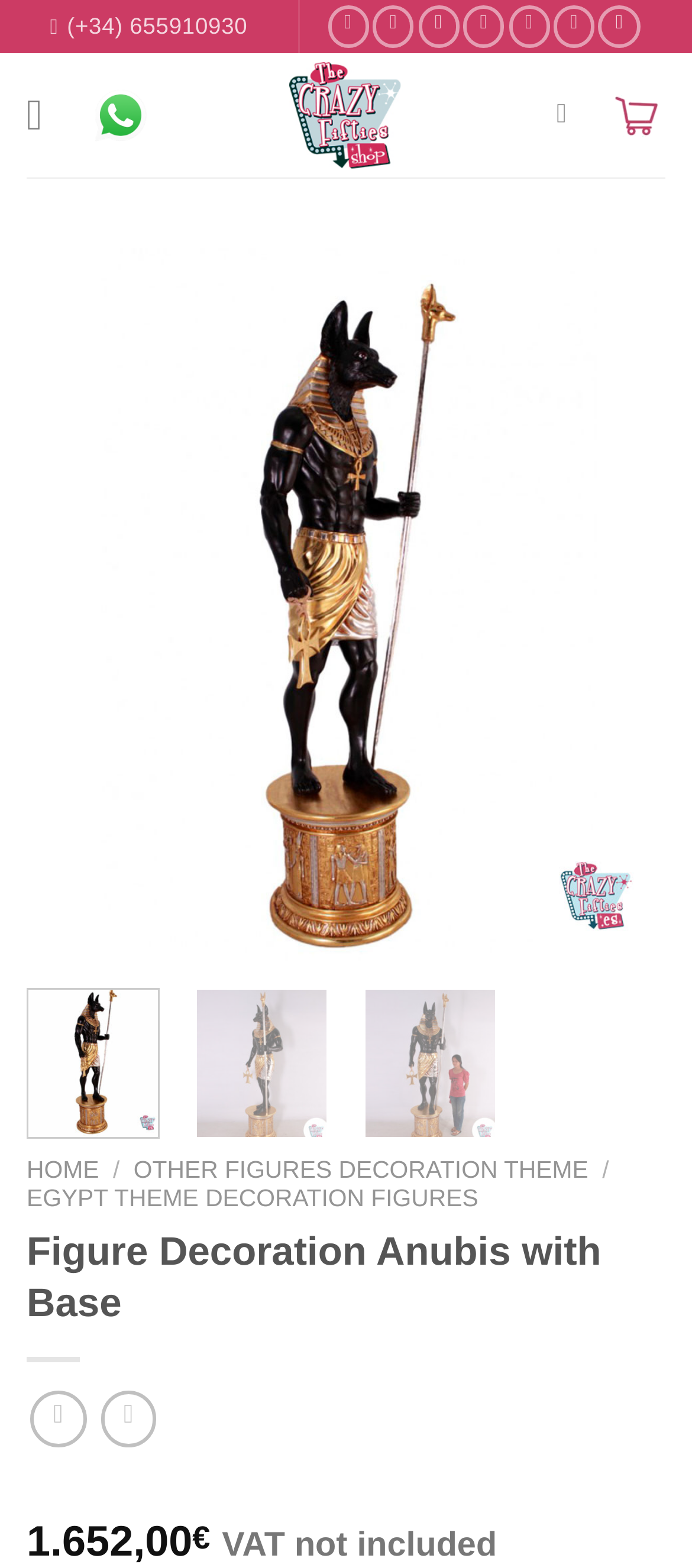Please locate the bounding box coordinates for the element that should be clicked to achieve the following instruction: "View the shopping cart". Ensure the coordinates are given as four float numbers between 0 and 1, i.e., [left, top, right, bottom].

[0.879, 0.047, 0.962, 0.101]